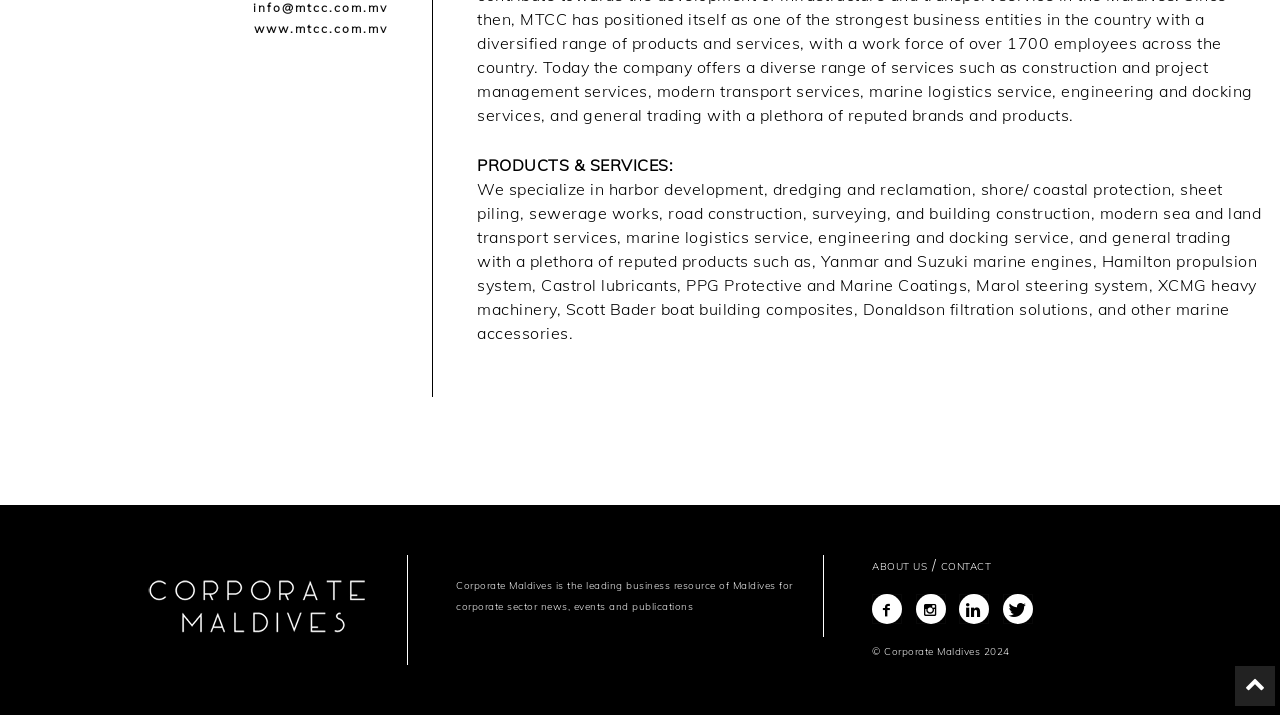Locate the bounding box for the described UI element: "alt="Corporate Maldives"". Ensure the coordinates are four float numbers between 0 and 1, formatted as [left, top, right, bottom].

[0.115, 0.878, 0.299, 0.897]